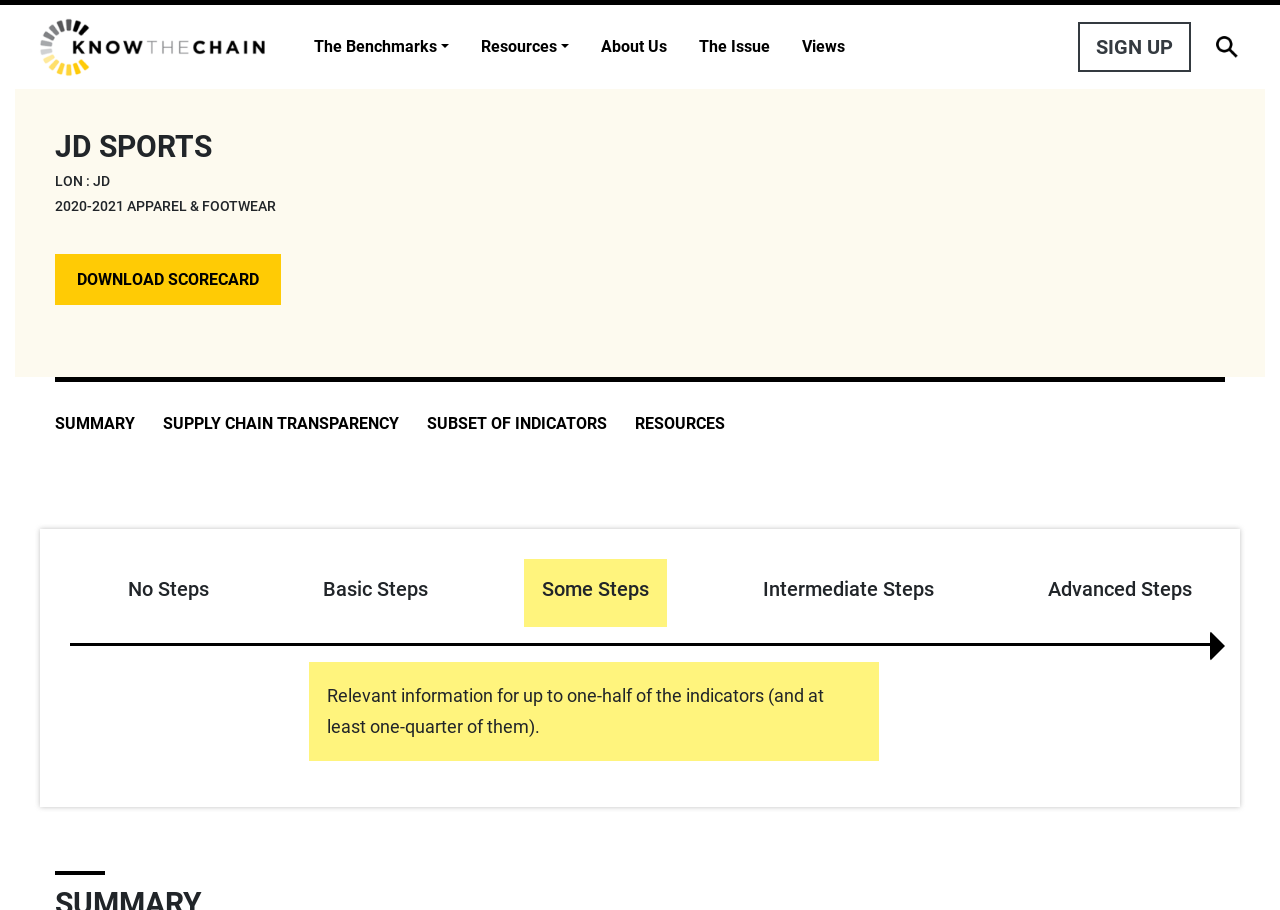Provide an in-depth caption for the contents of the webpage.

The webpage is about JD Sports and its involvement in the KnowTheChain initiative. At the top left corner, there is a large image with a link. Below this image, there is a navigation menu with links to "The Benchmarks", "Resources", "About Us", "The Issue", and "Views". 

To the right of the navigation menu, there is a "SIGN UP" link, followed by a search icon. Above the navigation menu, there is a header section with three headings: "JD SPORTS", "LON : JD", and "2020-2021 APPAREL & FOOTWEAR". Below the header section, there are several links, including "DOWNLOAD SCORECARD", "SUMMARY", "SUPPLY CHAIN TRANSPARENCY", "SUBSET OF INDICATORS", and "RESOURCES". 

Further down the page, there are five headings: "No Steps", "Basic Steps", "Some Steps", "Intermediate Steps", and "Advanced Steps". Below these headings, there is a horizontal separator line. Finally, there is a paragraph of text that explains the criteria for the indicators, stating that relevant information is available for up to one-half of the indicators, and at least one-quarter of them.